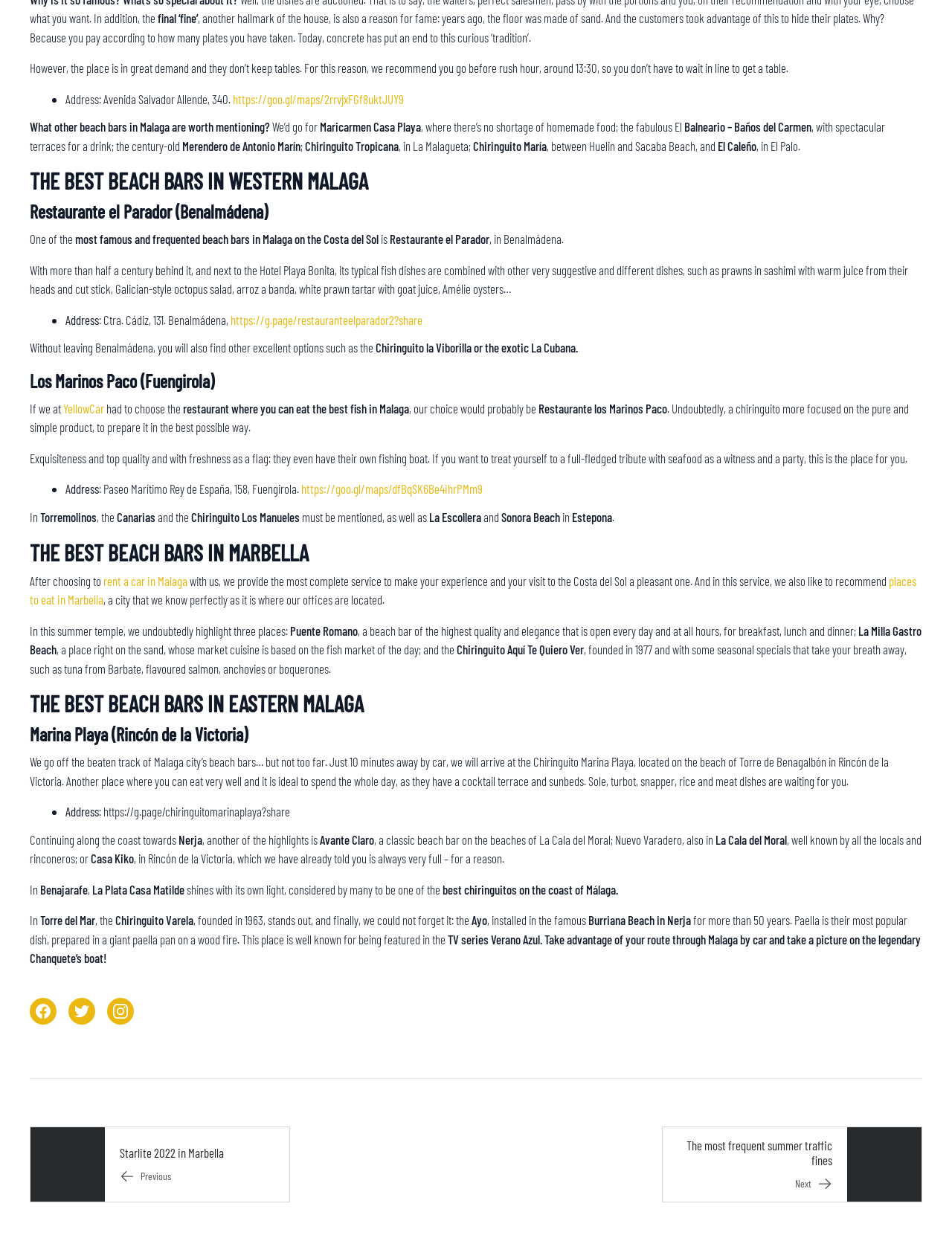Identify the bounding box coordinates of the element to click to follow this instruction: 'go to the address of Los Marinos Paco'. Ensure the coordinates are four float values between 0 and 1, provided as [left, top, right, bottom].

[0.316, 0.387, 0.507, 0.399]